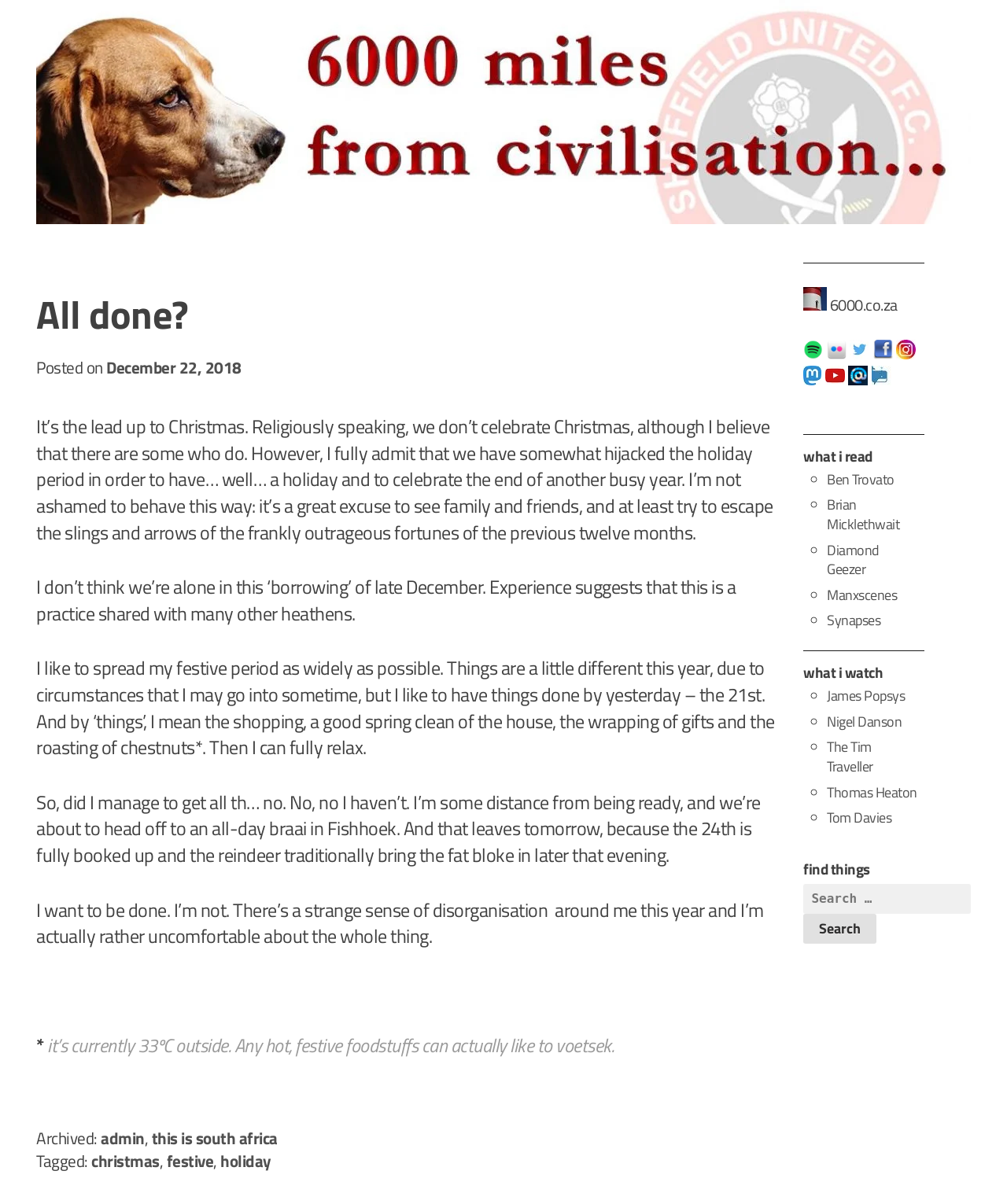Please identify the bounding box coordinates of the clickable area that will allow you to execute the instruction: "Visit the 'Ben Trovato' website".

[0.821, 0.389, 0.888, 0.407]